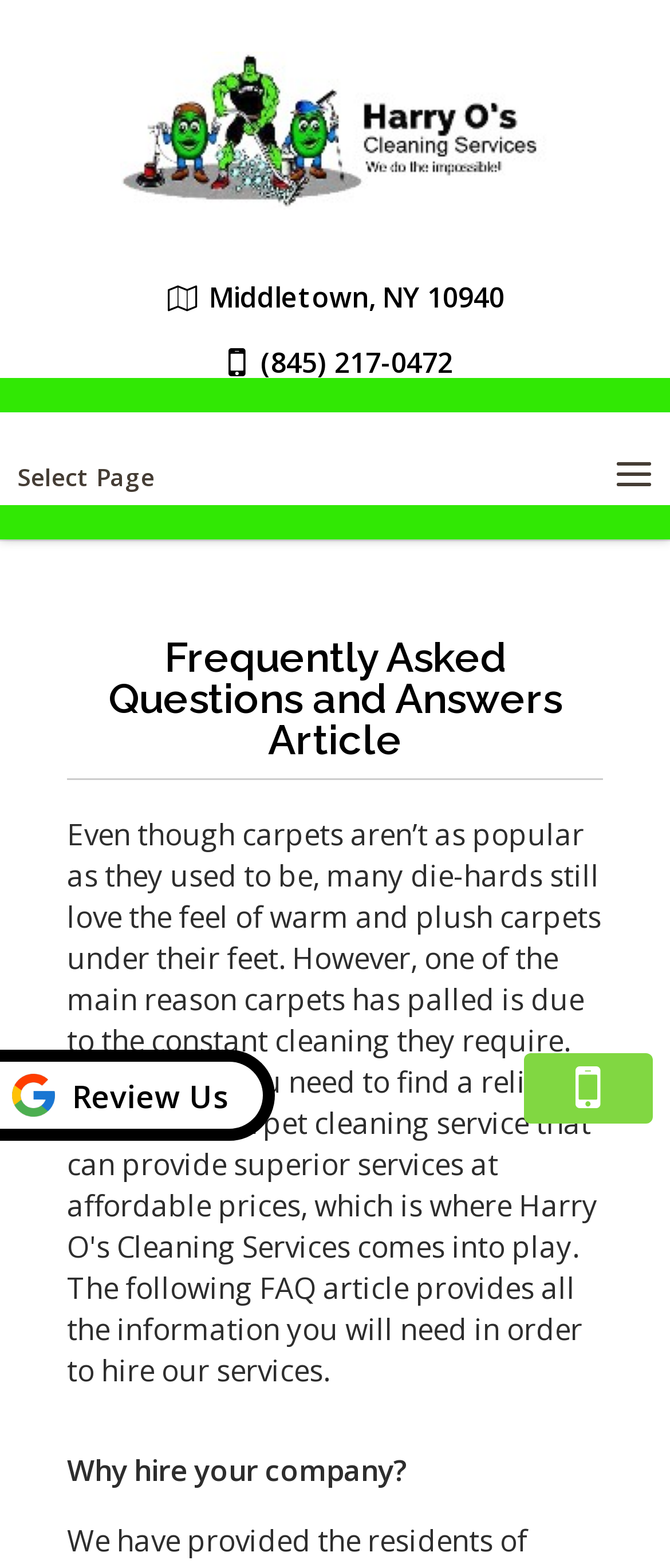Using the elements shown in the image, answer the question comprehensively: How many links are there in the top section?

There are two links in the top section of the webpage, one for the company name and one for the phone number.